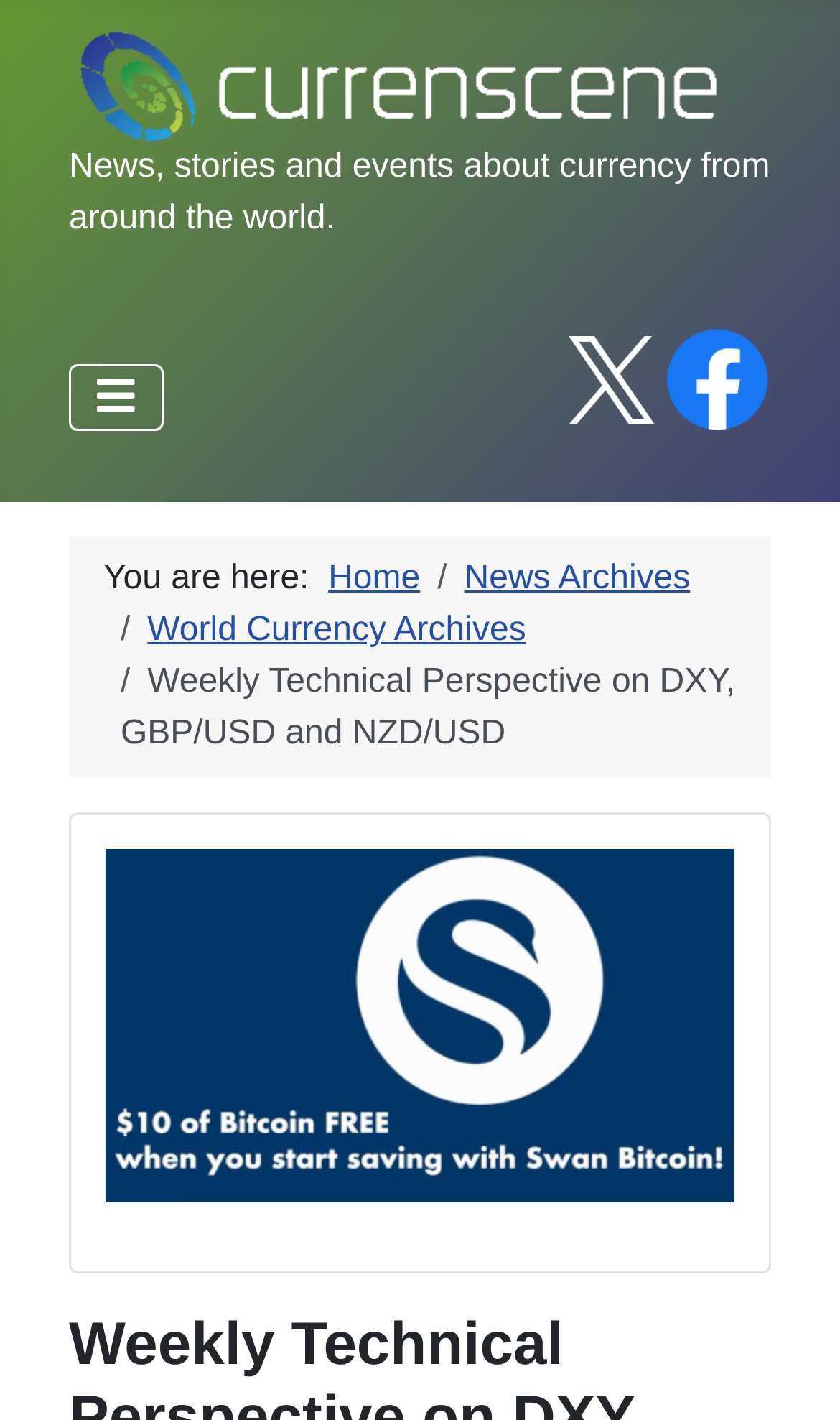Determine the bounding box coordinates for the HTML element mentioned in the following description: "World Currency Archives". The coordinates should be a list of four floats ranging from 0 to 1, represented as [left, top, right, bottom].

[0.176, 0.432, 0.626, 0.457]